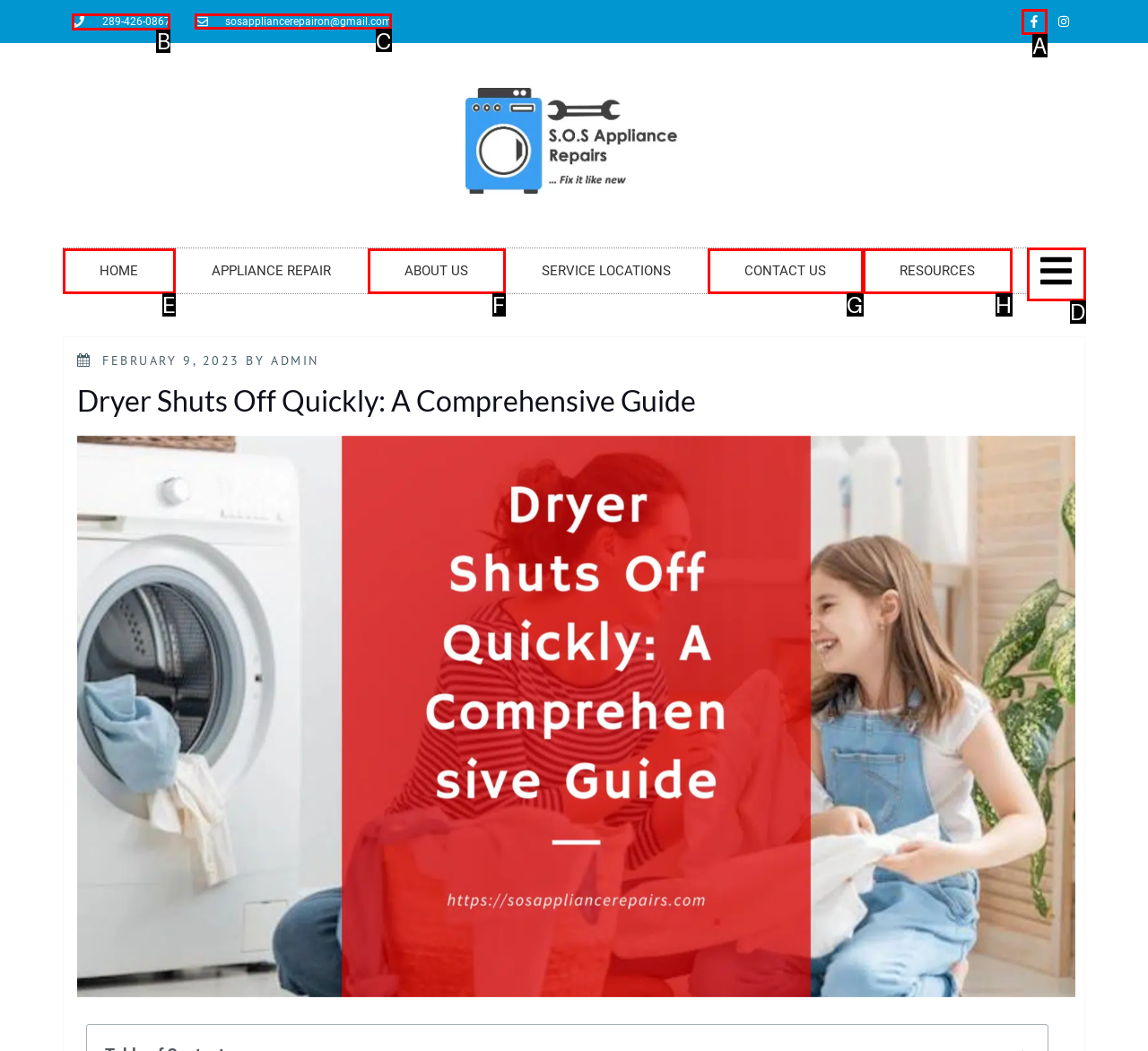Identify the appropriate lettered option to execute the following task: Send an email
Respond with the letter of the selected choice.

C